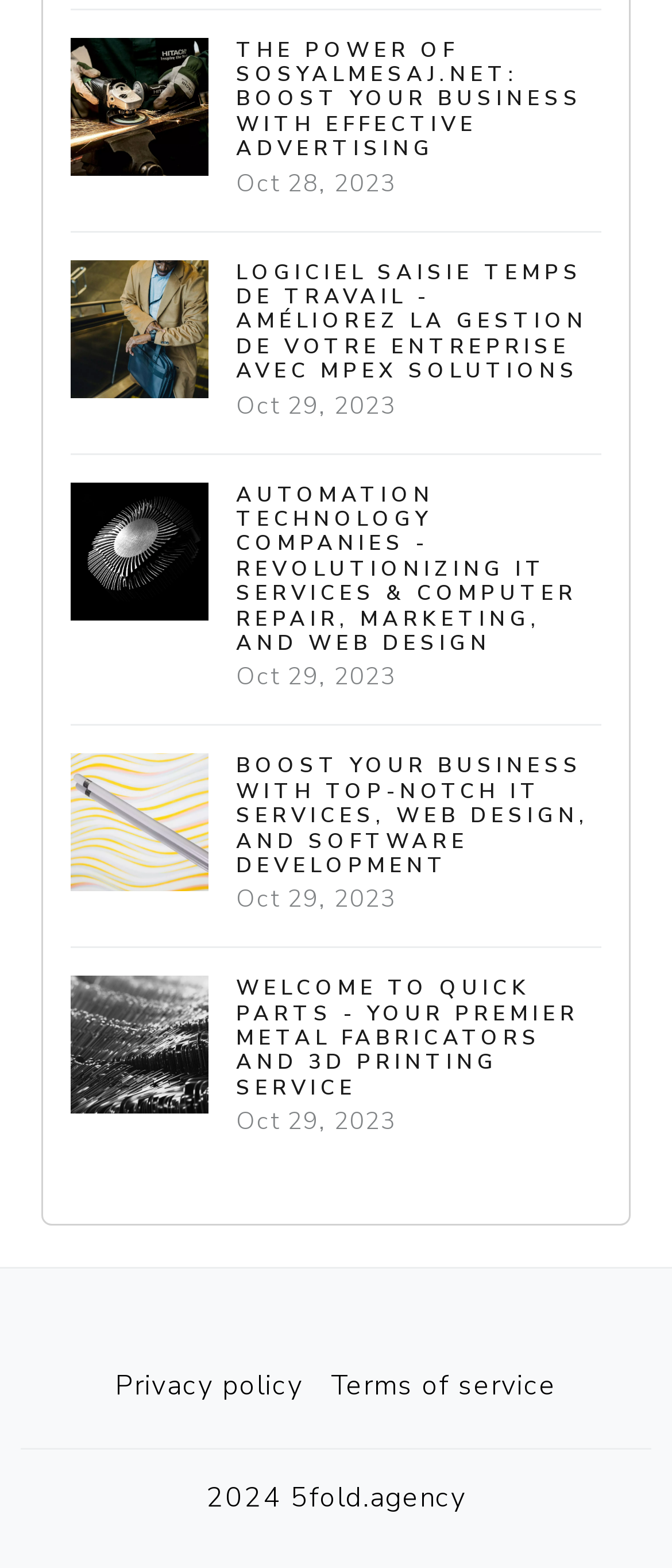Please give a succinct answer to the question in one word or phrase:
What is the text at the bottom of the webpage?

2024 5fold.agency